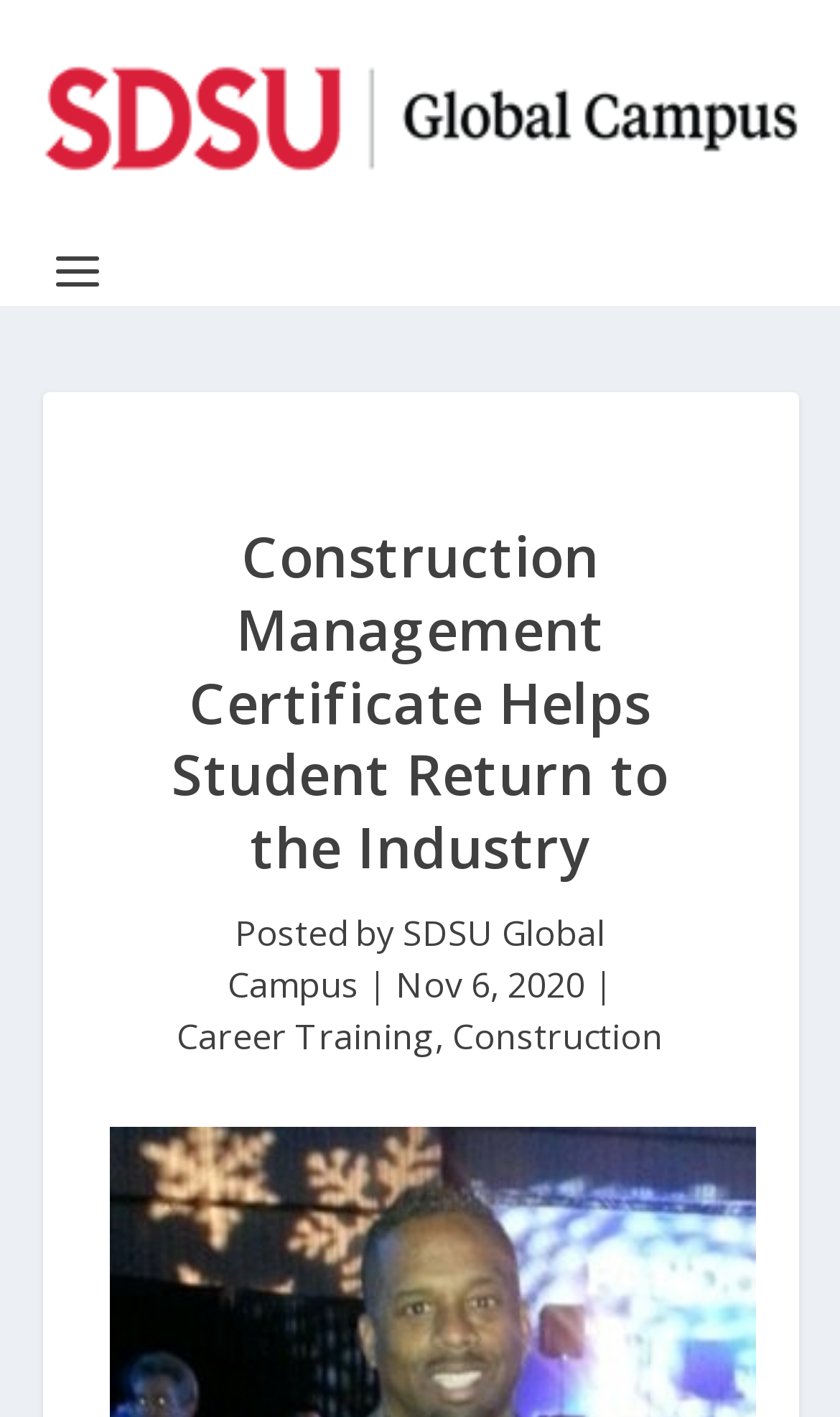Please study the image and answer the question comprehensively:
What is the topic of the article?

I found the answer by looking at the heading element with the text 'Construction Management Certificate Helps Student Return to the Industry' which indicates that the topic of the article is related to Construction Management Certificate.